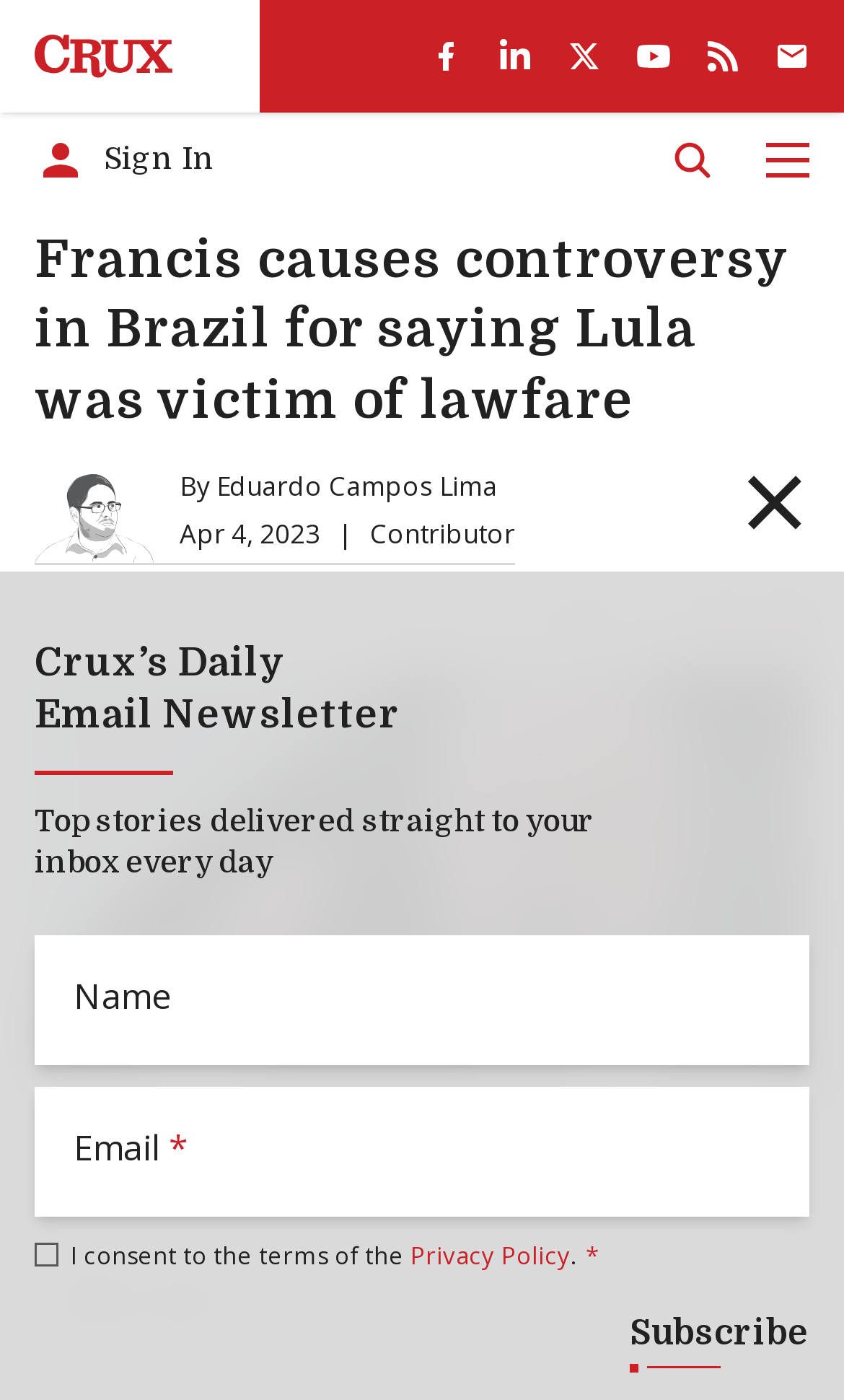Answer the question briefly using a single word or phrase: 
What is the author of the article?

Eduardo Campos Lima